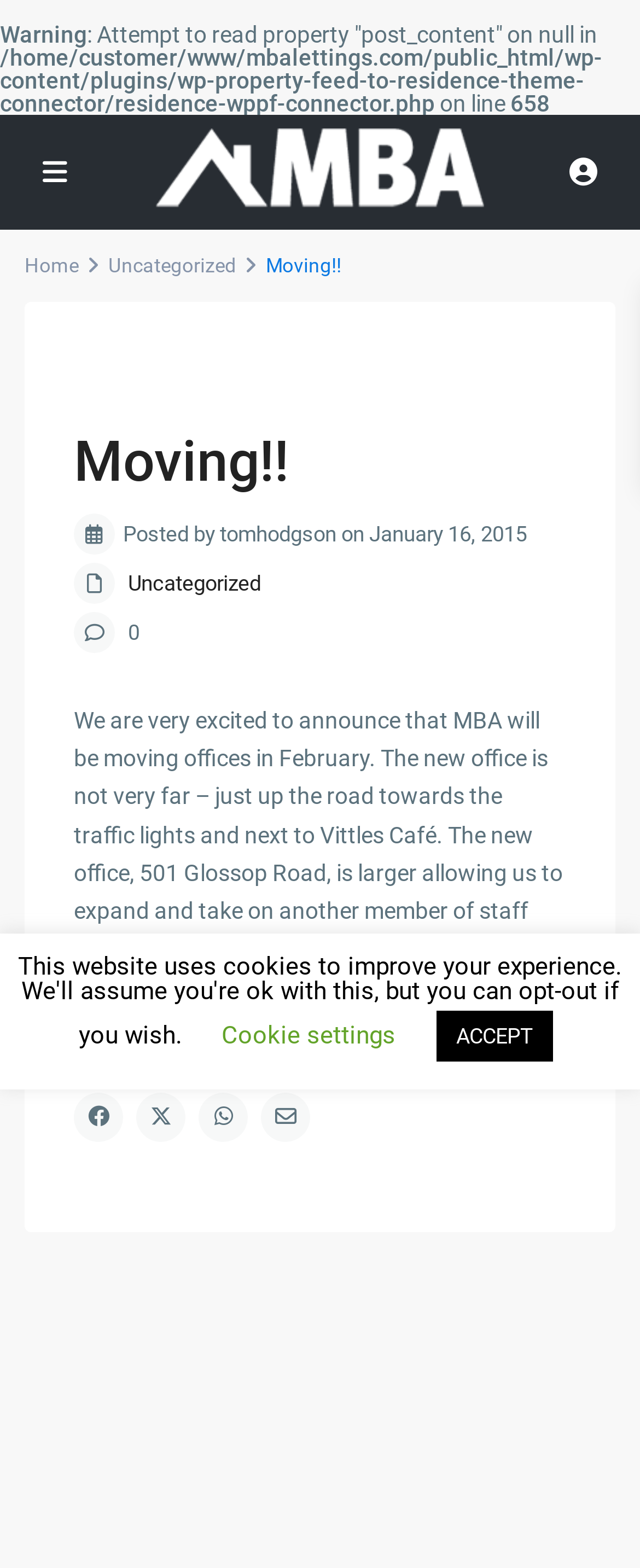What is the date of the latest article?
Using the image, answer in one word or phrase.

January 16, 2015